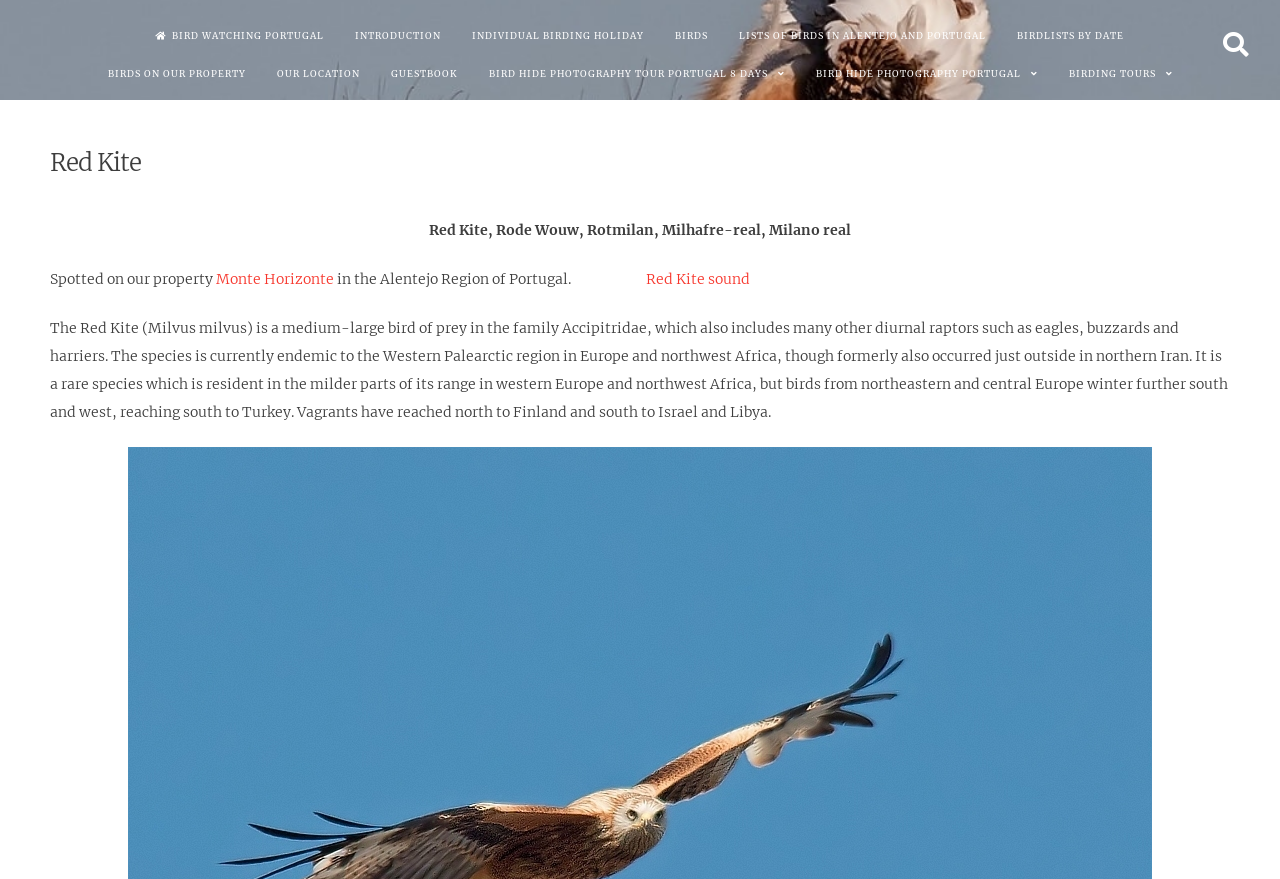What type of information can be found in the 'Lists of Birds' section?
Using the details shown in the screenshot, provide a comprehensive answer to the question.

The webpage has a link to 'LISTS OF BIRDS IN ALENTEJO AND PORTUGAL', suggesting that this section contains lists of bird species found in these regions.